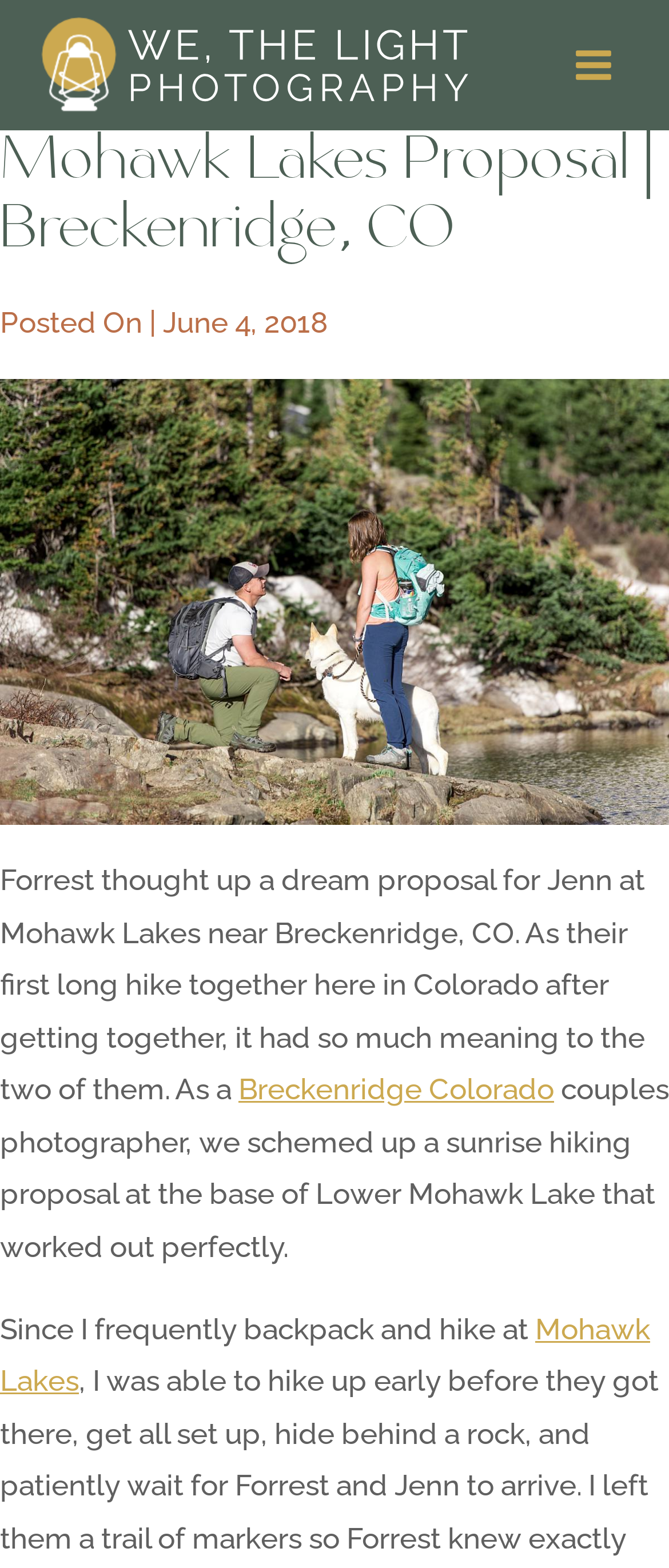Extract the text of the main heading from the webpage.

Mohawk Lakes Proposal | Breckenridge, CO